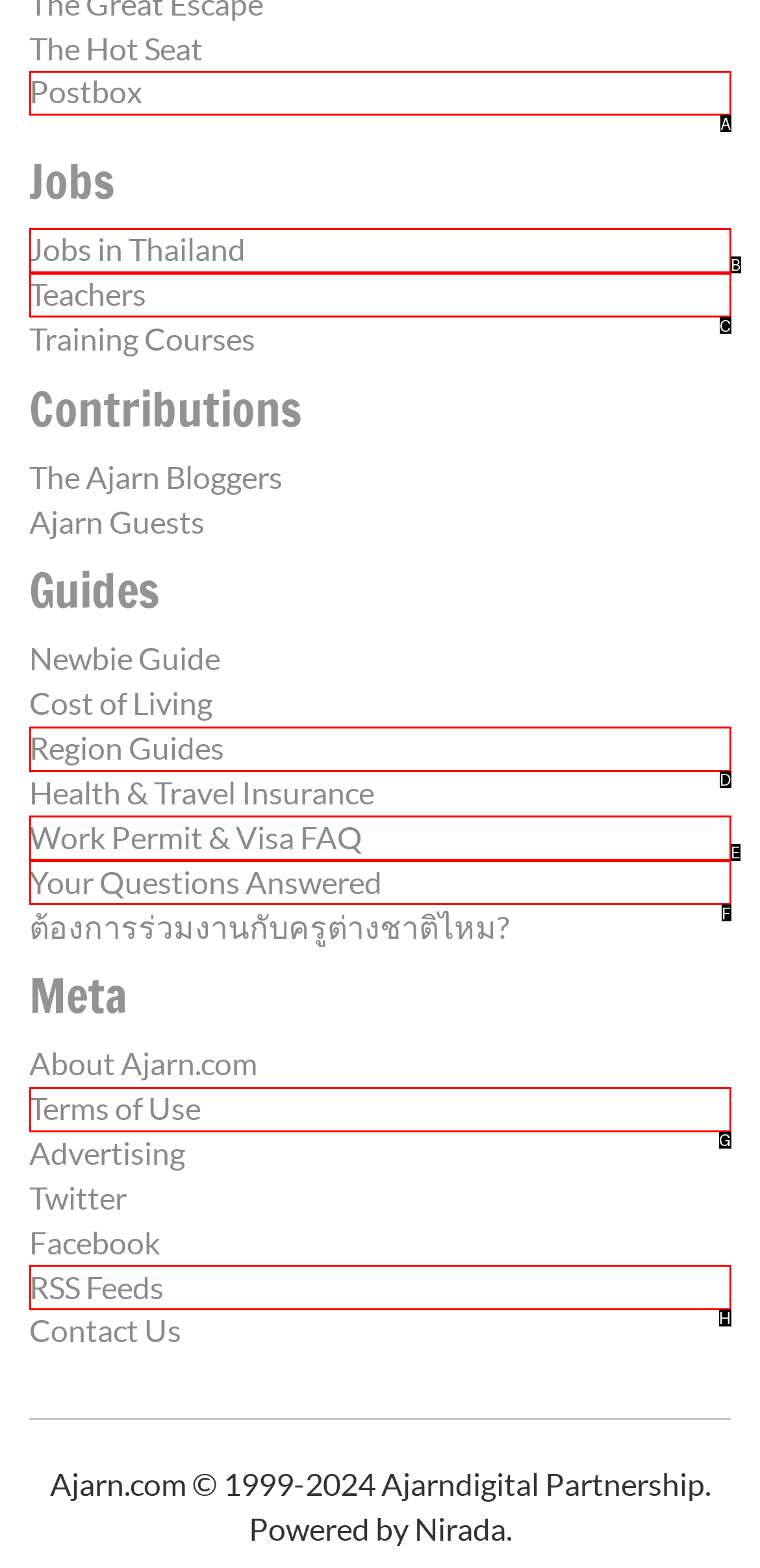Find the option that matches this description: Teachers
Provide the corresponding letter directly.

C